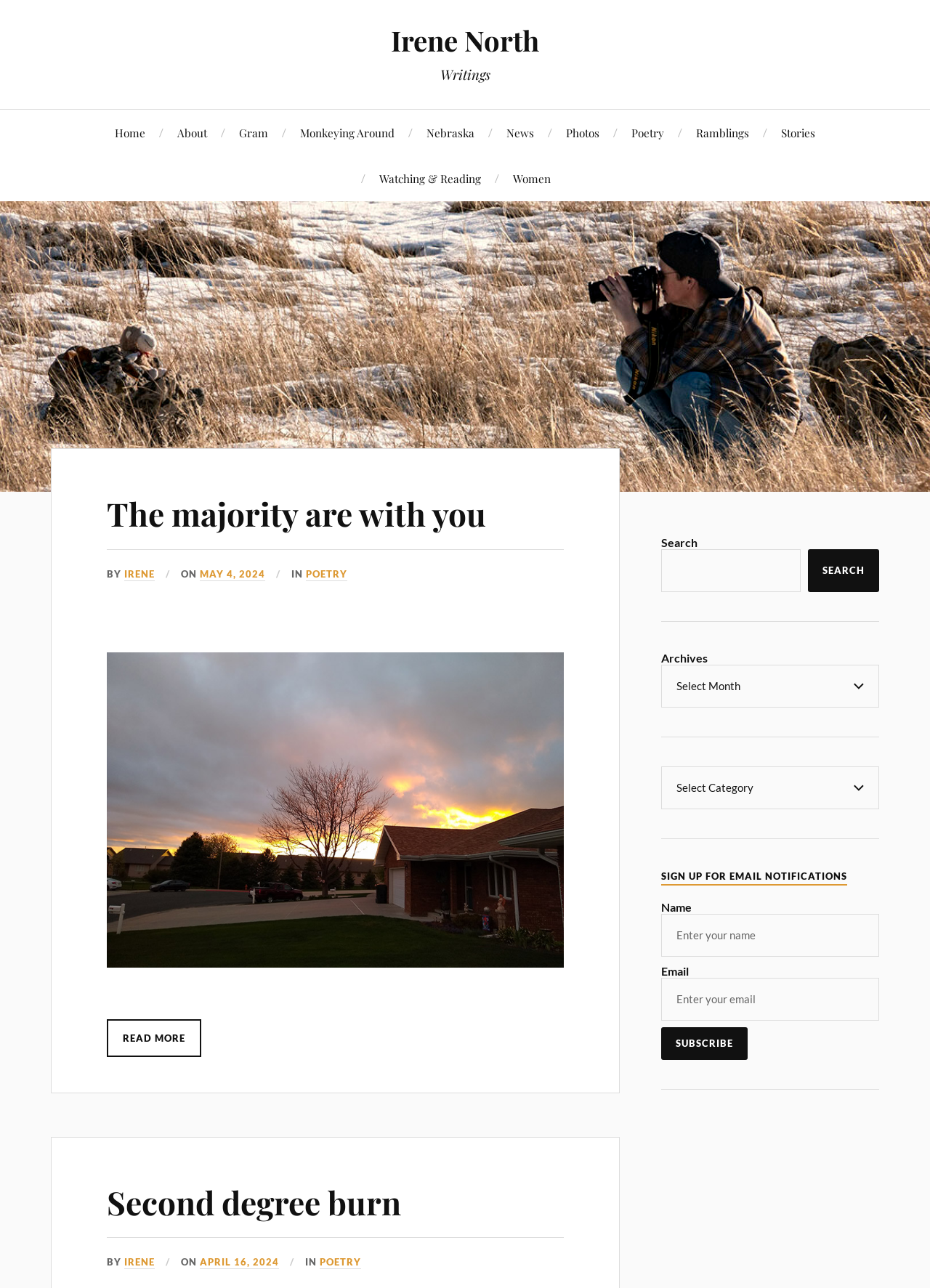What is the purpose of the search box?
Ensure your answer is thorough and detailed.

The search box is located in the complementary region of the webpage and is labeled 'Search'. It is likely that the purpose of this search box is to allow users to search the website for specific content.